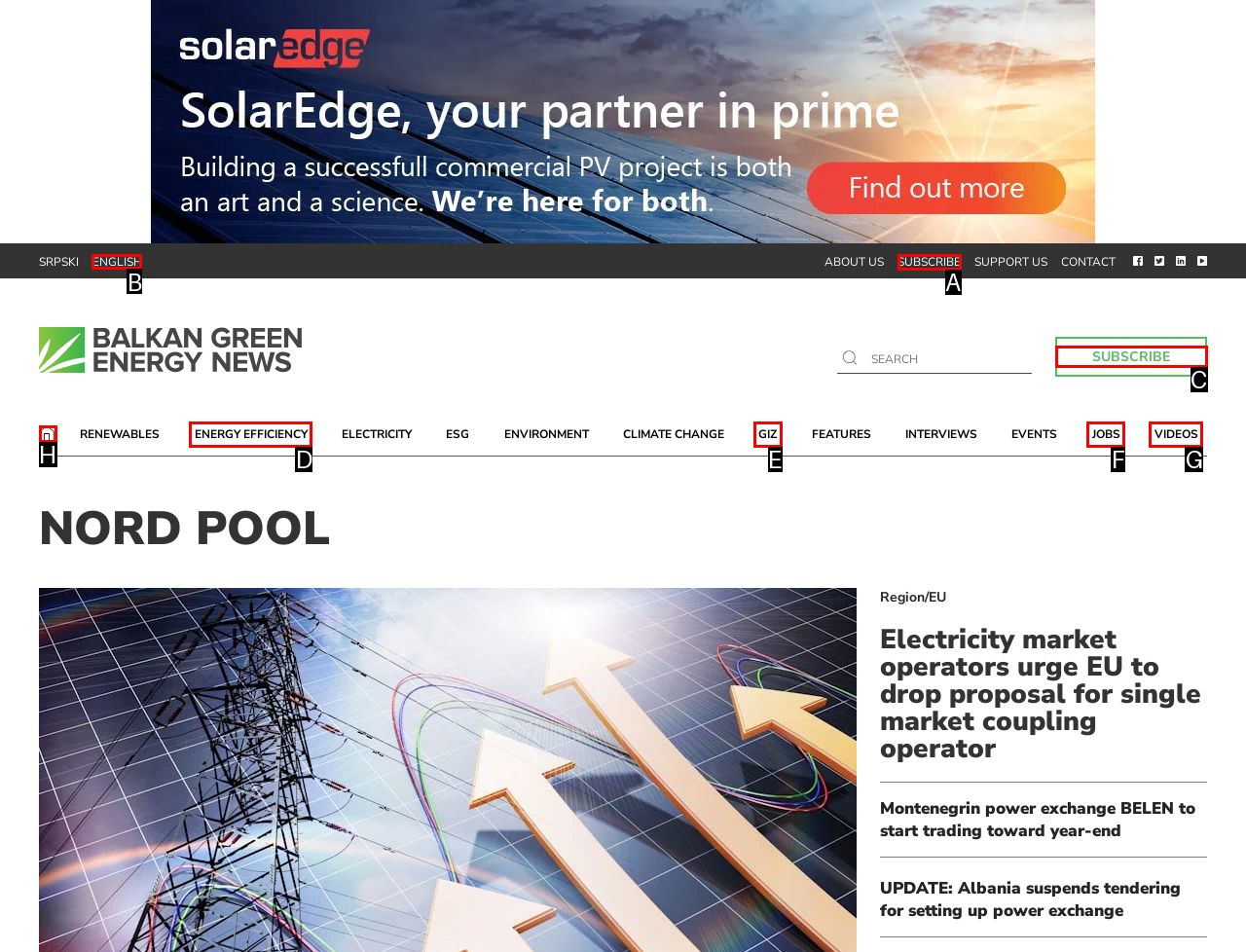Tell me which one HTML element you should click to complete the following task: Switch to English language
Answer with the option's letter from the given choices directly.

B